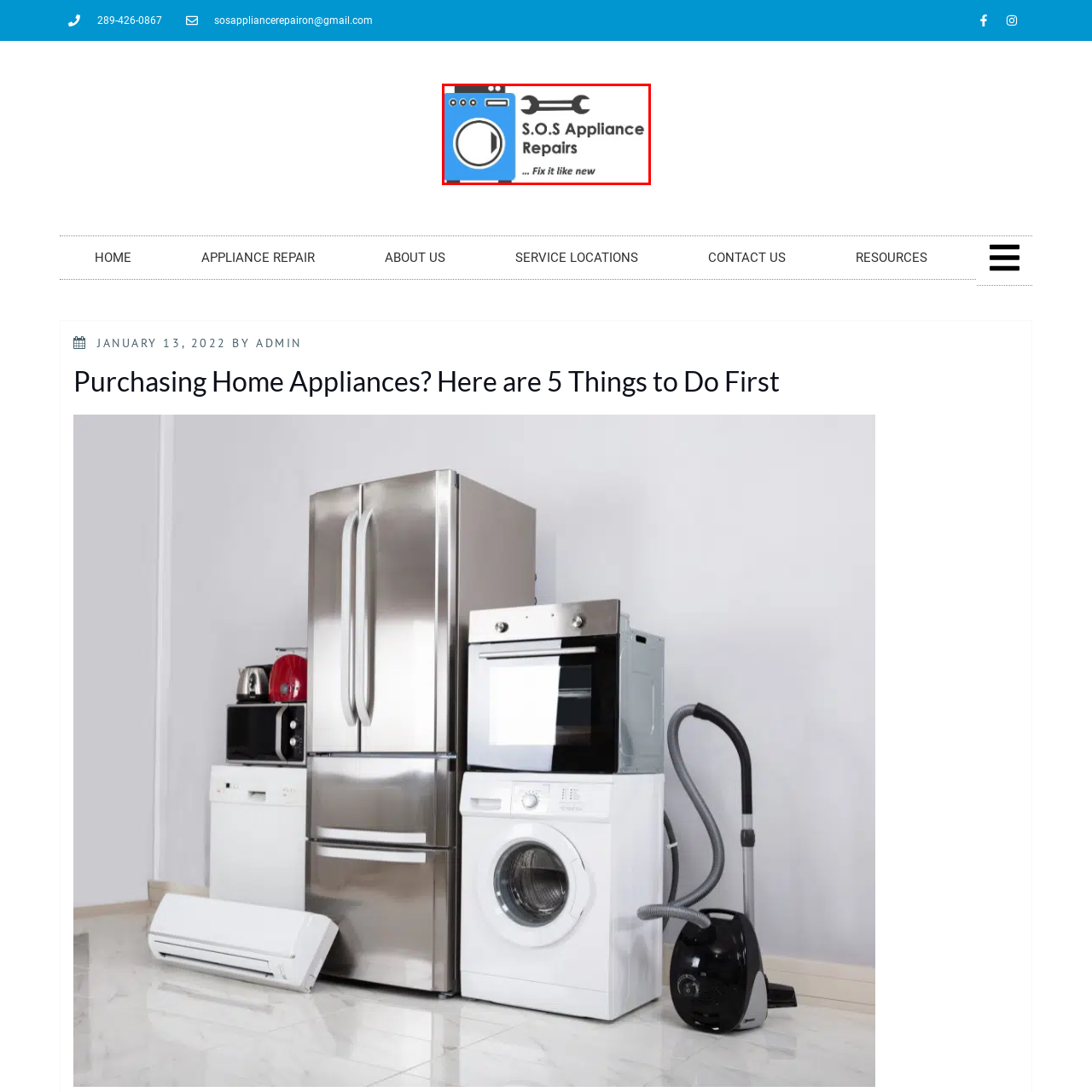Please analyze the elements within the red highlighted area in the image and provide a comprehensive answer to the following question: What is the tagline of S.O.S Appliance Repairs?

The tagline of S.O.S Appliance Repairs is ... Fix it like new, which highlights the company's commitment to restoring appliances to their original condition.